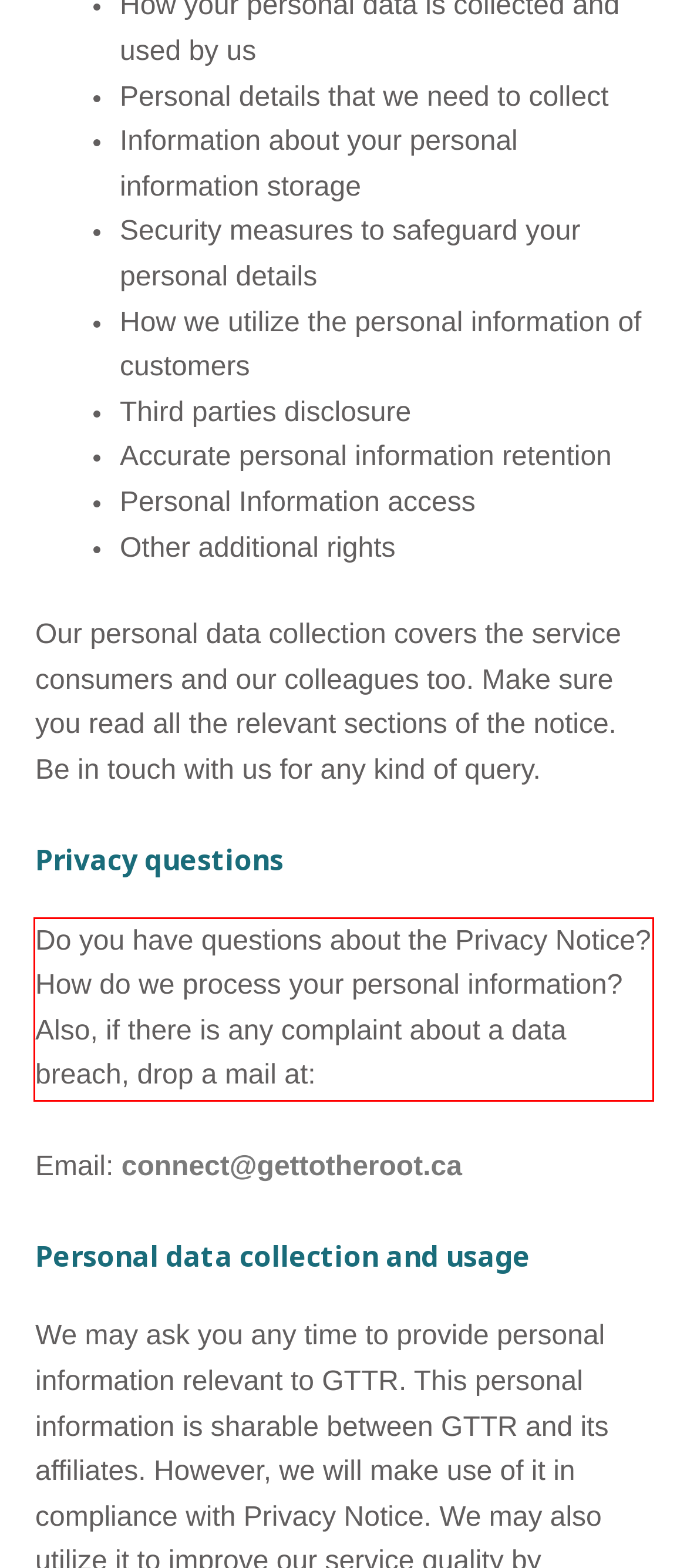Analyze the red bounding box in the provided webpage screenshot and generate the text content contained within.

Do you have questions about the Privacy Notice? How do we process your personal information? Also, if there is any complaint about a data breach, drop a mail at: